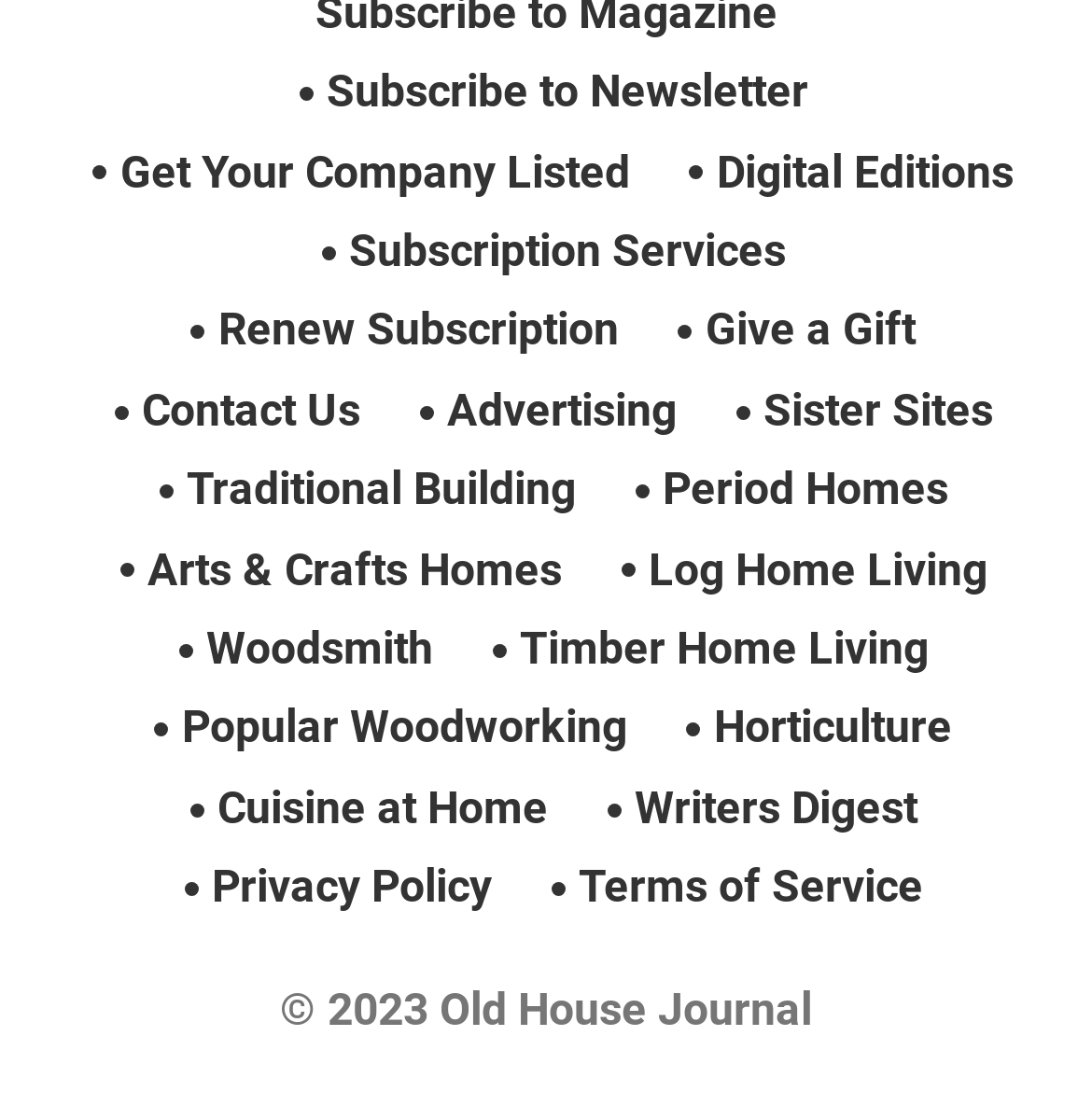How many links are in the top section?
Please provide a comprehensive answer based on the details in the screenshot.

I counted the links in the top section of the webpage, which are 'Subscribe to Newsletter', 'Get Your Company Listed', 'Digital Editions', 'Subscription Services', 'Renew Subscription', 'Give a Gift', and 'Contact Us'. There are 7 links in total.